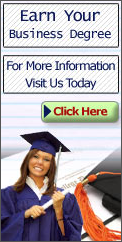What is the purpose of the green button?
Provide a comprehensive and detailed answer to the question.

The prominent green button labeled 'Click Here' is intended to encourage potential students to take immediate action and seek more information about the business degree opportunities, as instructed by the text 'For More Information Visit Us Today'.